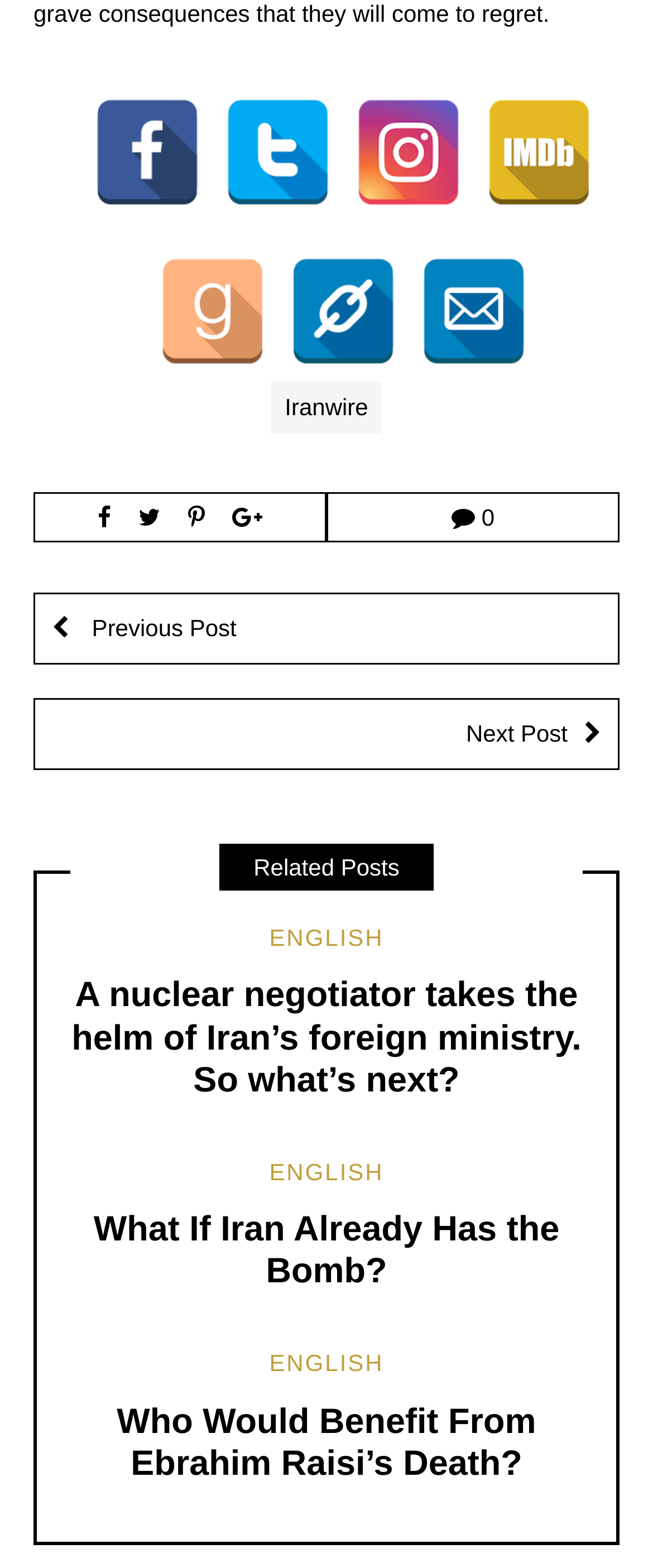Identify the bounding box coordinates for the element you need to click to achieve the following task: "Go to personal website". The coordinates must be four float values ranging from 0 to 1, formatted as [left, top, right, bottom].

[0.431, 0.161, 0.62, 0.178]